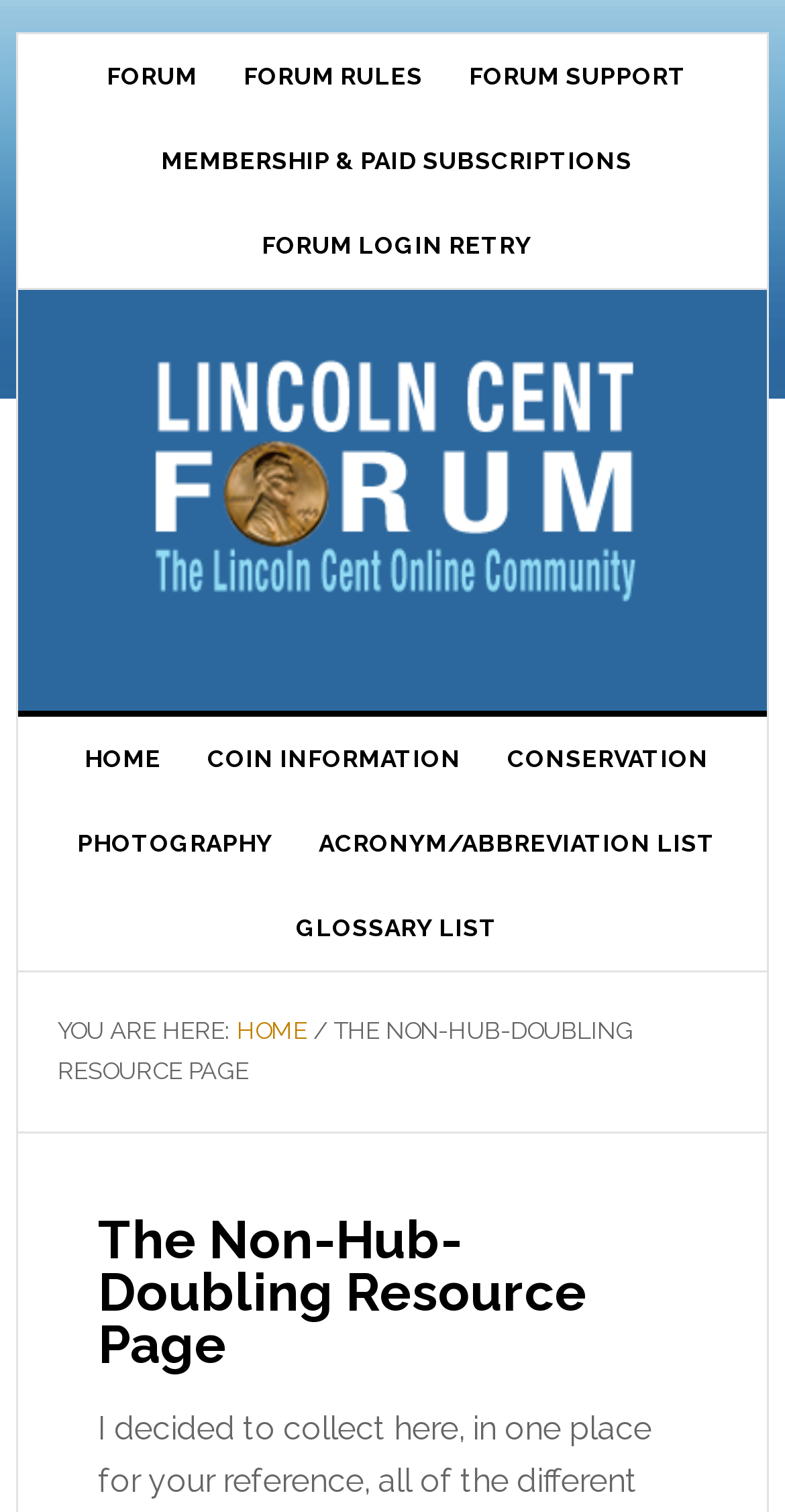Detail the various sections and features of the webpage.

The webpage is a resource page for the Lincoln Cent Forum, with a focus on non-hub-doubling resources. At the top, there is a secondary navigation menu with five links: "FORUM", "FORUM RULES", "FORUM SUPPORT", "MEMBERSHIP & PAID SUBSCRIPTIONS", and "FORUM LOGIN RETRY". Below this menu, there is a main navigation menu with six links: "HOME", "COIN INFORMATION", "CONSERVATION", "PHOTOGRAPHY", "ACRONYM/ABBREVIATION LIST", and "GLOSSARY LIST".

On the left side of the page, there is a "YOU ARE HERE:" indicator, followed by a breadcrumb trail that shows the current page's location in the website's hierarchy. The breadcrumb trail consists of a "HOME" link, a separator, and the current page's title, "THE NON-HUB-DOUBLING RESOURCE PAGE".

The main content of the page is headed by a large title, "The Non-Hub-Doubling Resource Page", which takes up most of the page's width. There are no images on the page. The overall layout is organized, with clear headings and concise text.